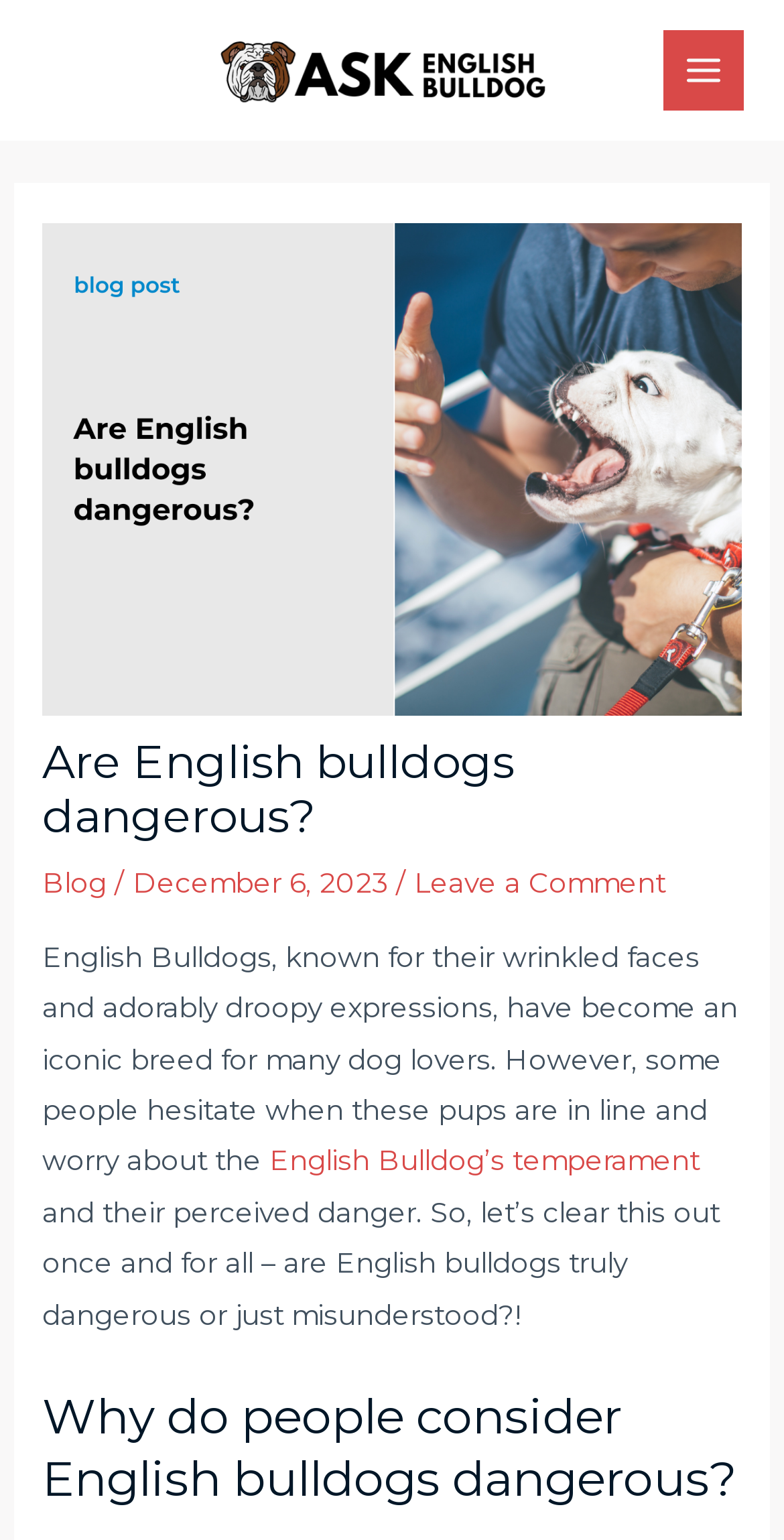Can you find and generate the webpage's heading?

Are English bulldogs dangerous?